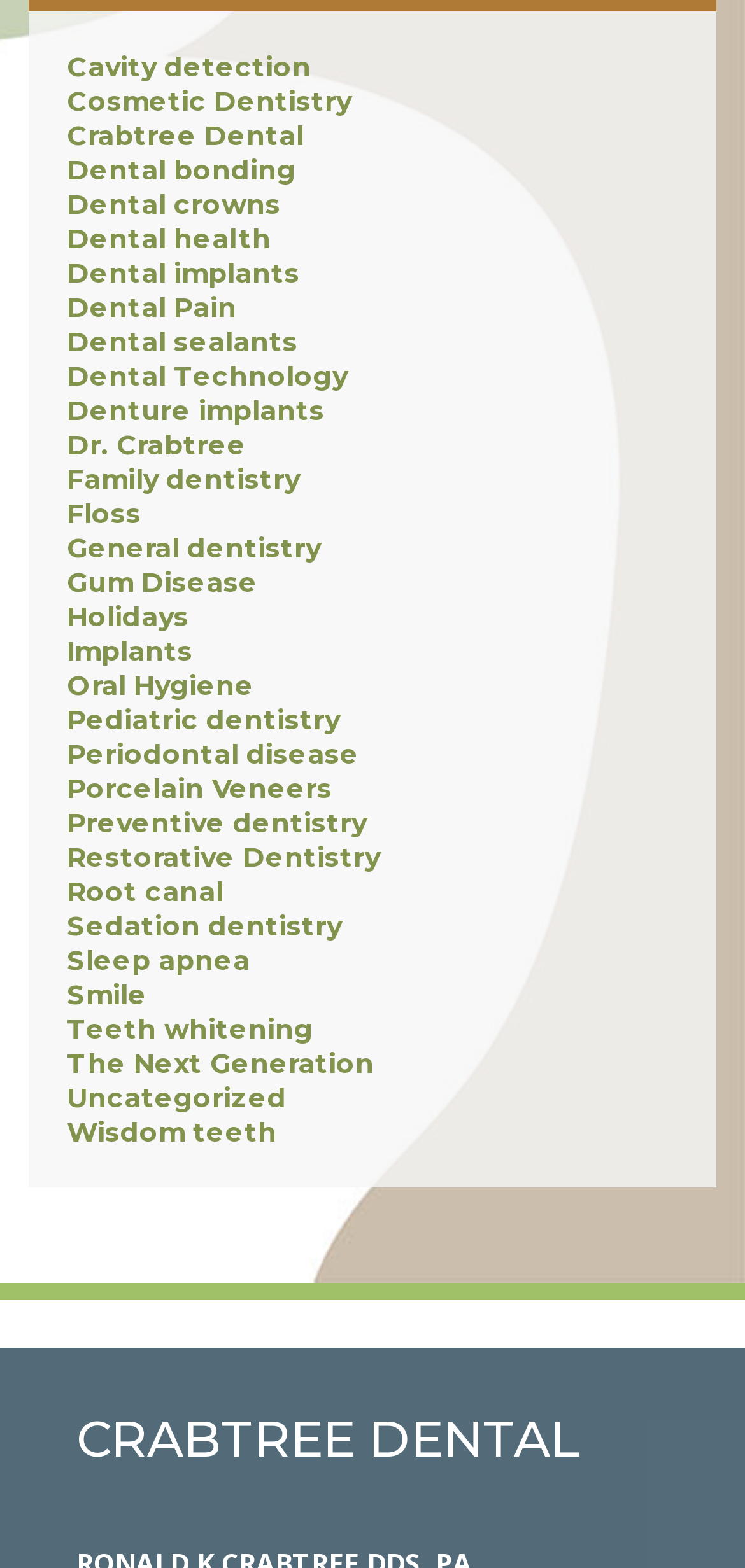What is the topic of the link at the top left corner?
Please respond to the question with as much detail as possible.

I determined this answer by examining the bounding box coordinates of the link elements and found that the link with the topmost y1 coordinate is 'Cavity detection', which is located at the top left corner of the webpage.